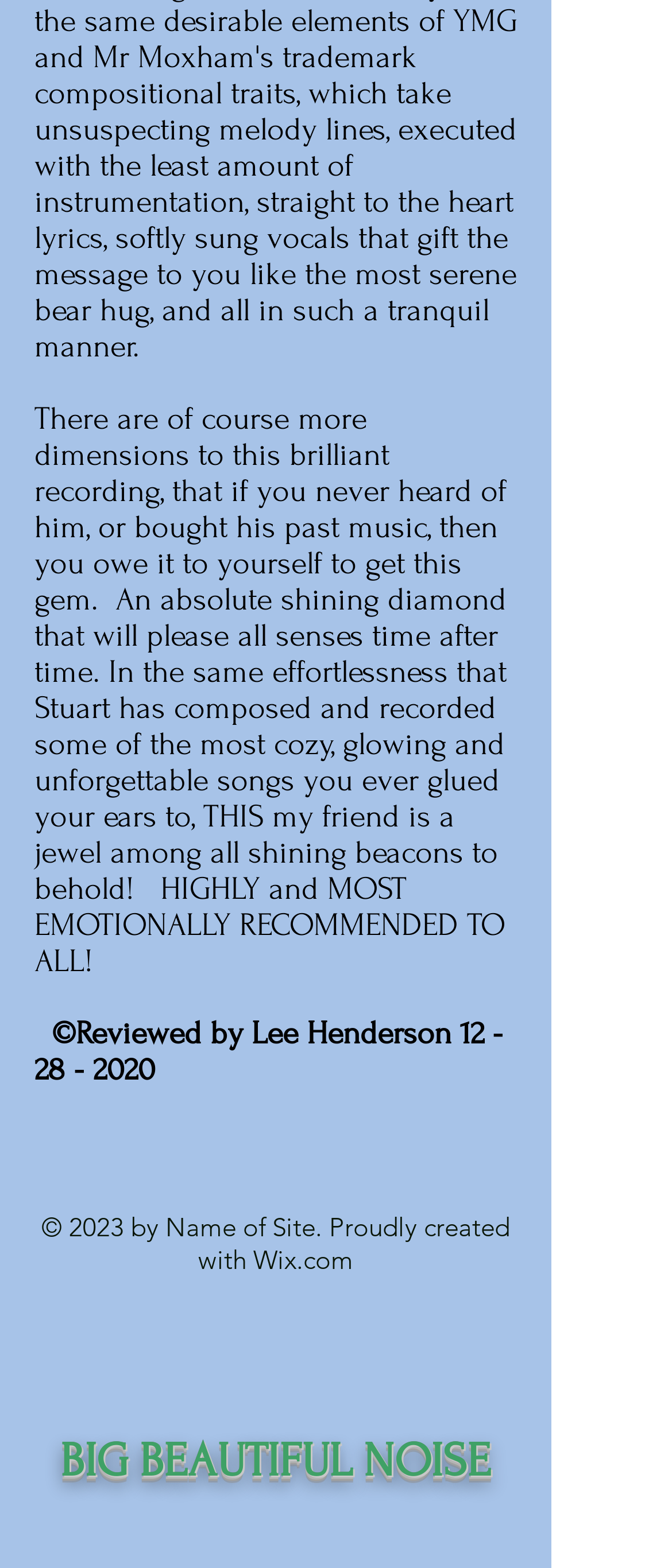Give a one-word or short phrase answer to this question: 
What is the reviewer's name?

Lee Henderson